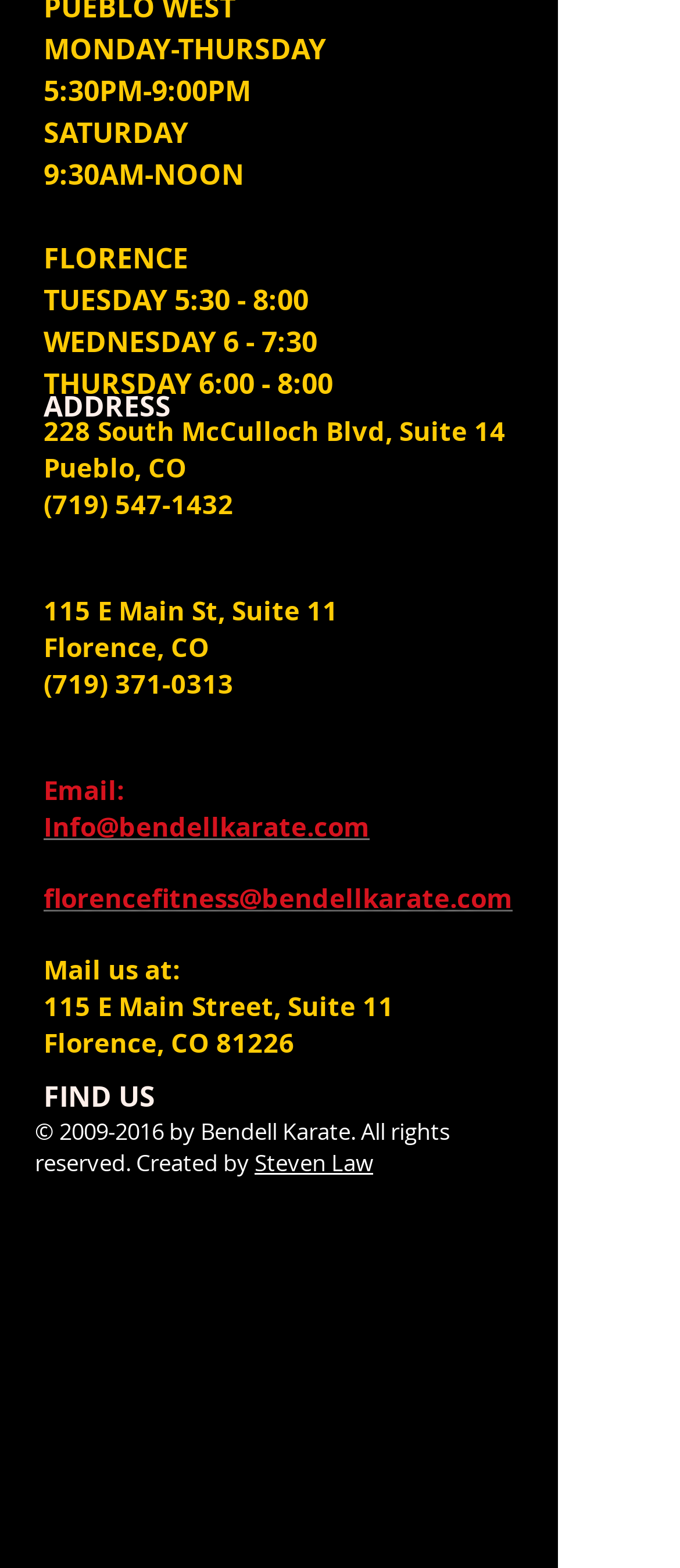Given the description "florencefitness@bendellkarate.com", provide the bounding box coordinates of the corresponding UI element.

[0.064, 0.562, 0.754, 0.584]